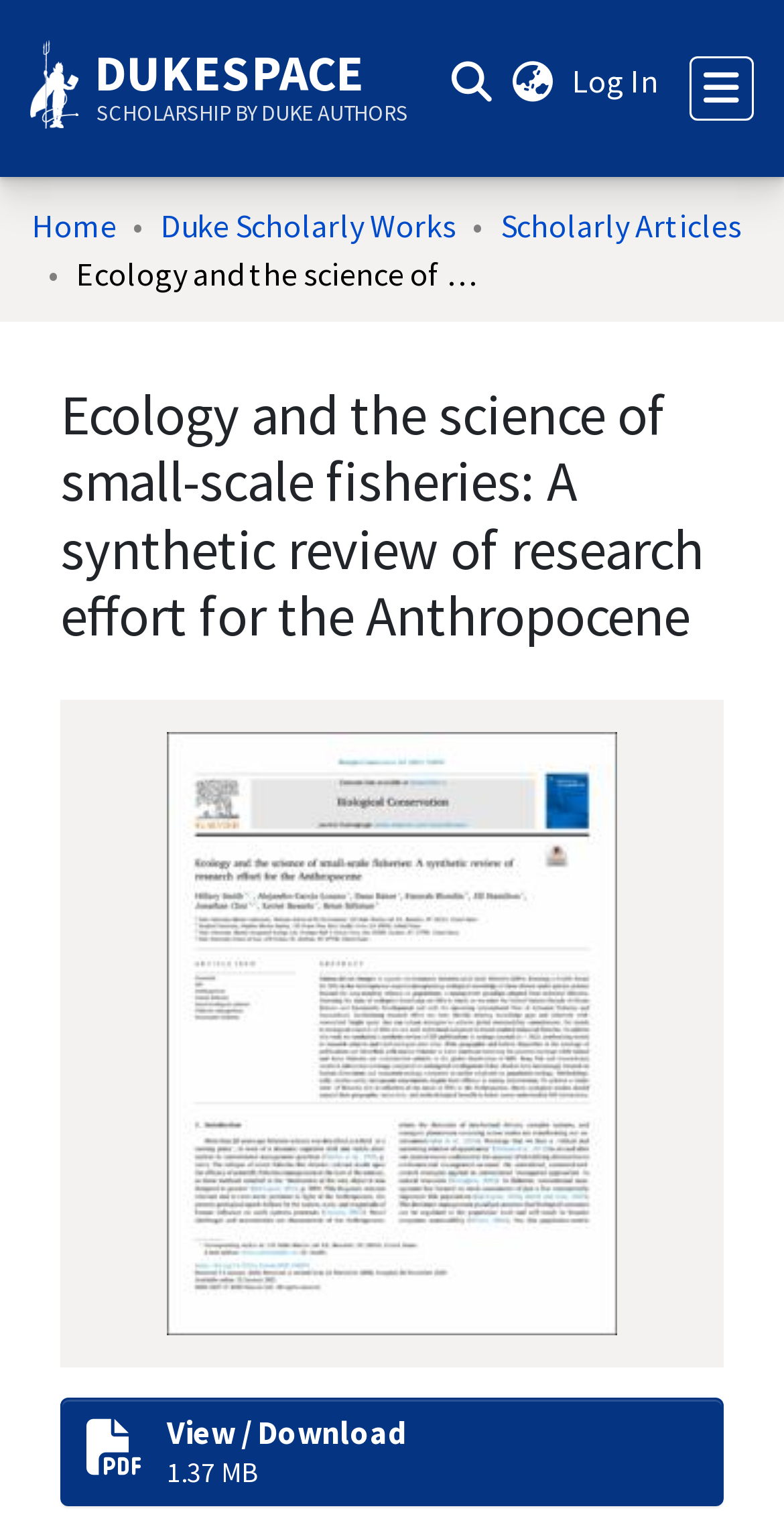Look at the image and write a detailed answer to the question: 
How many links are in the breadcrumb navigation?

I counted the links in the breadcrumb navigation, which are 'Home', 'Duke Scholarly Works', and 'Scholarly Articles', so there are 3 links in total.